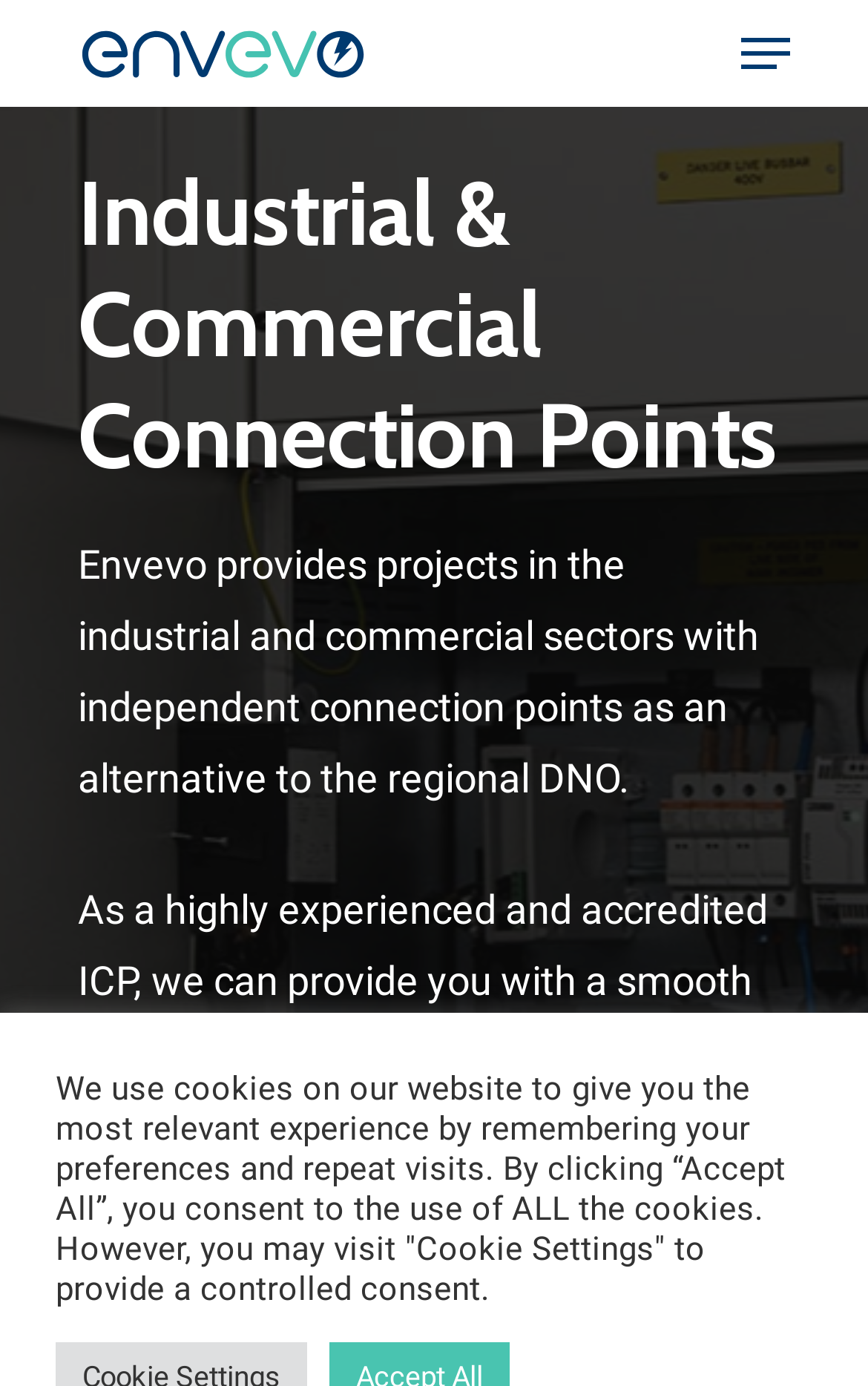What type of projects does Envevo provide?
Kindly offer a detailed explanation using the data available in the image.

Based on the webpage content, Envevo provides projects in the industrial and commercial sectors with independent connection points as an alternative to the regional DNO, as stated in the StaticText element with bounding box coordinates [0.09, 0.39, 0.874, 0.578].